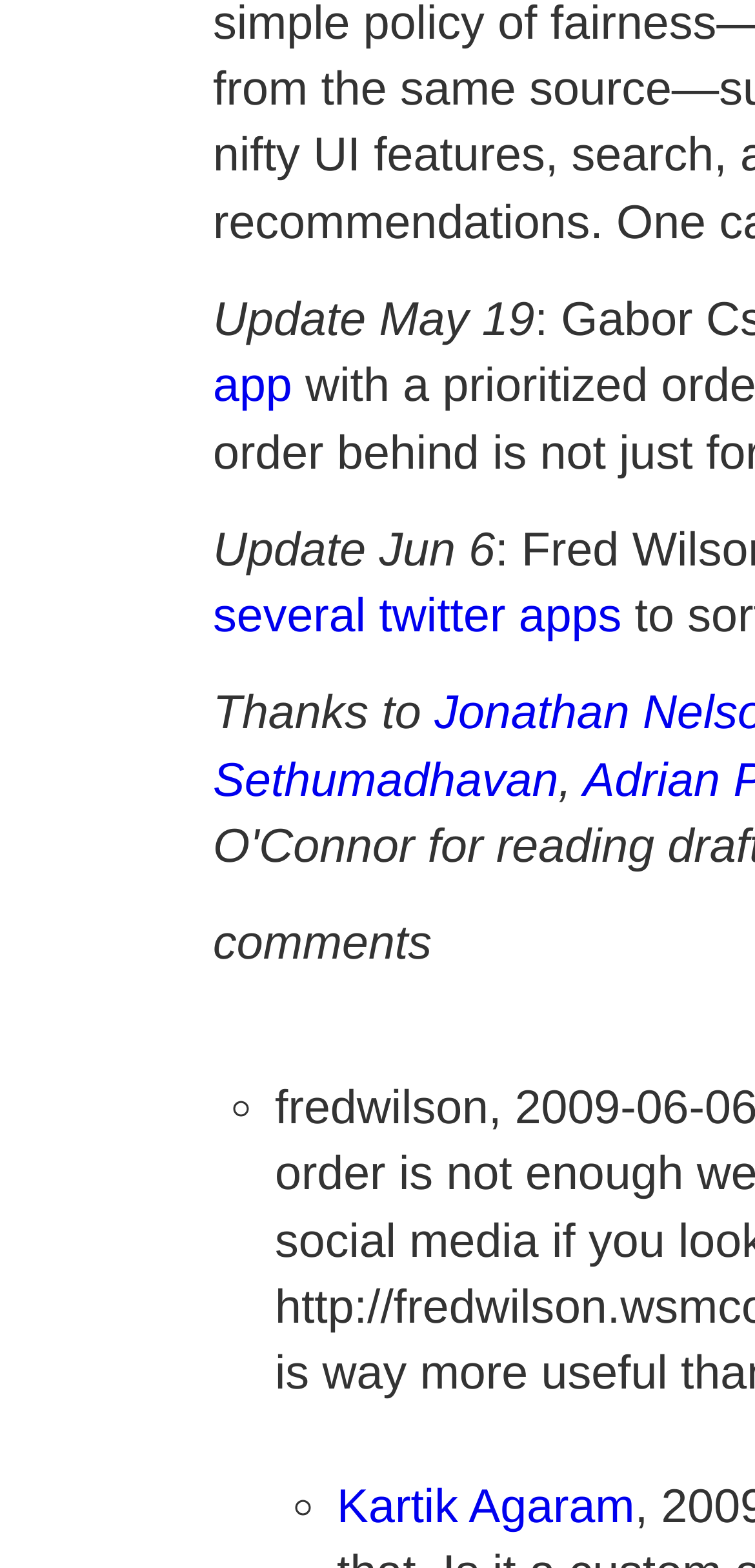Please determine the bounding box of the UI element that matches this description: AllDaf. The coordinates should be given as (top-left x, top-left y, bottom-right x, bottom-right y), with all values between 0 and 1.

None